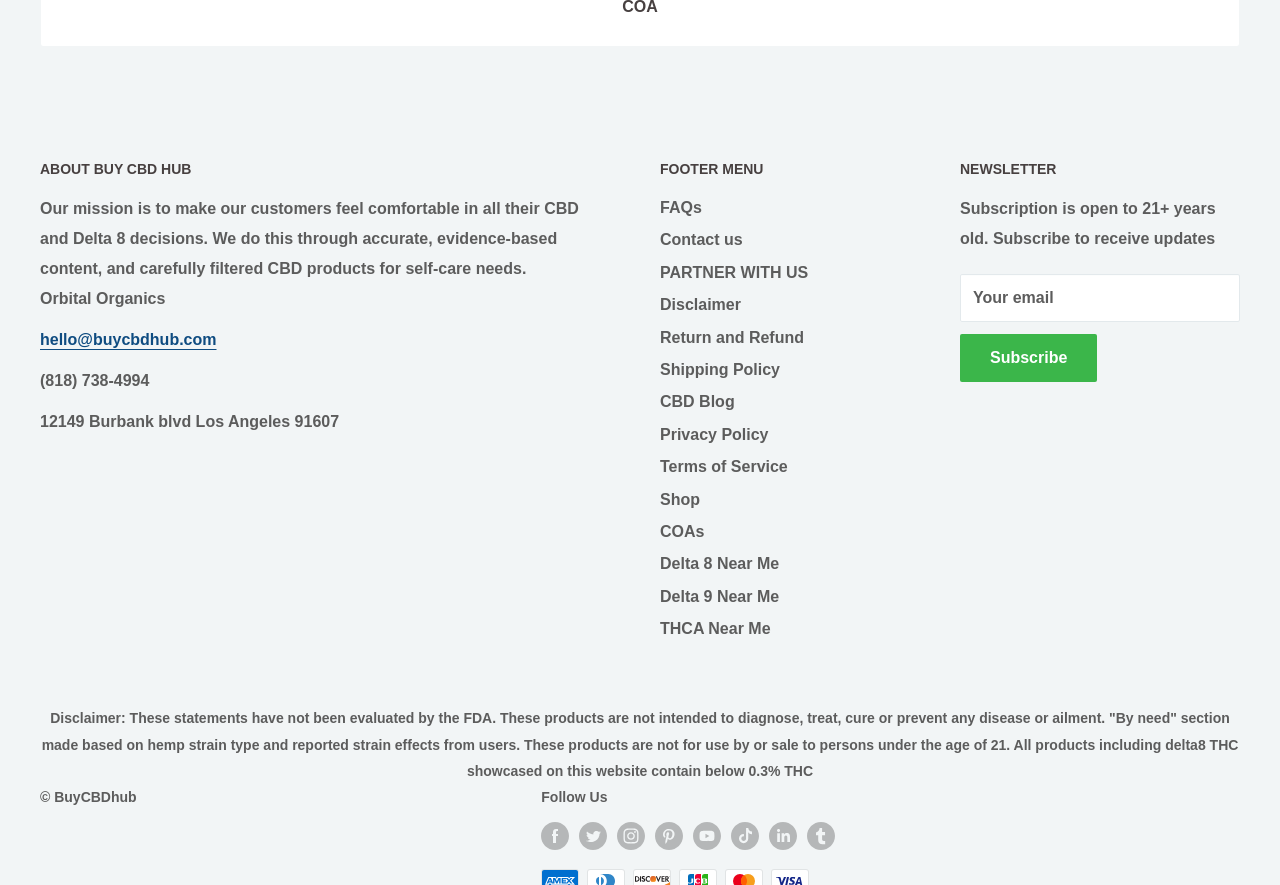Please provide a brief answer to the question using only one word or phrase: 
What is the price of Terp 8 | Kwik Sesh THC-A Pre Rolls 0.5g - 5ct?

$33.99